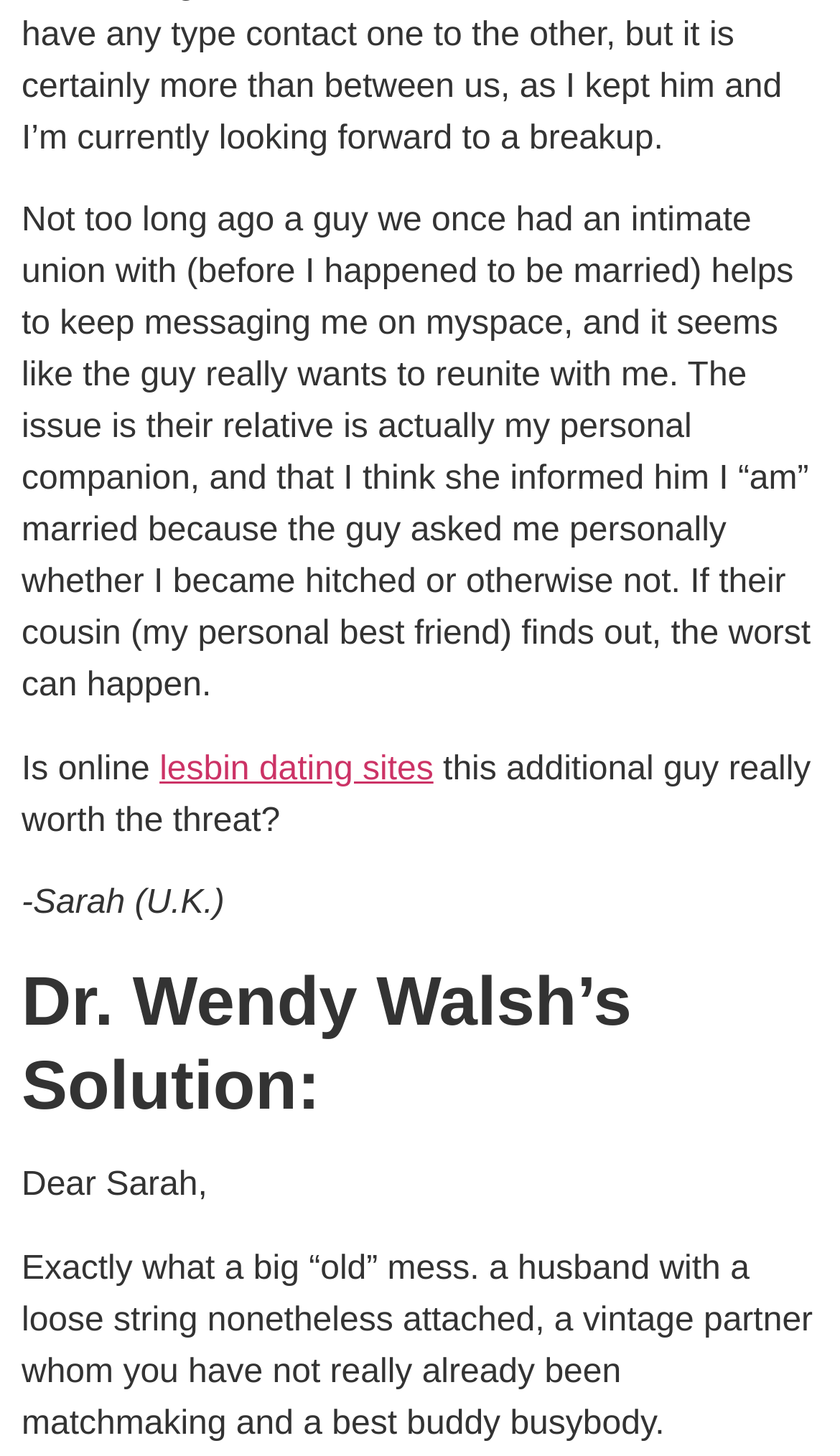What is the concern of the writer?
Using the image, respond with a single word or phrase.

Best friend finding out